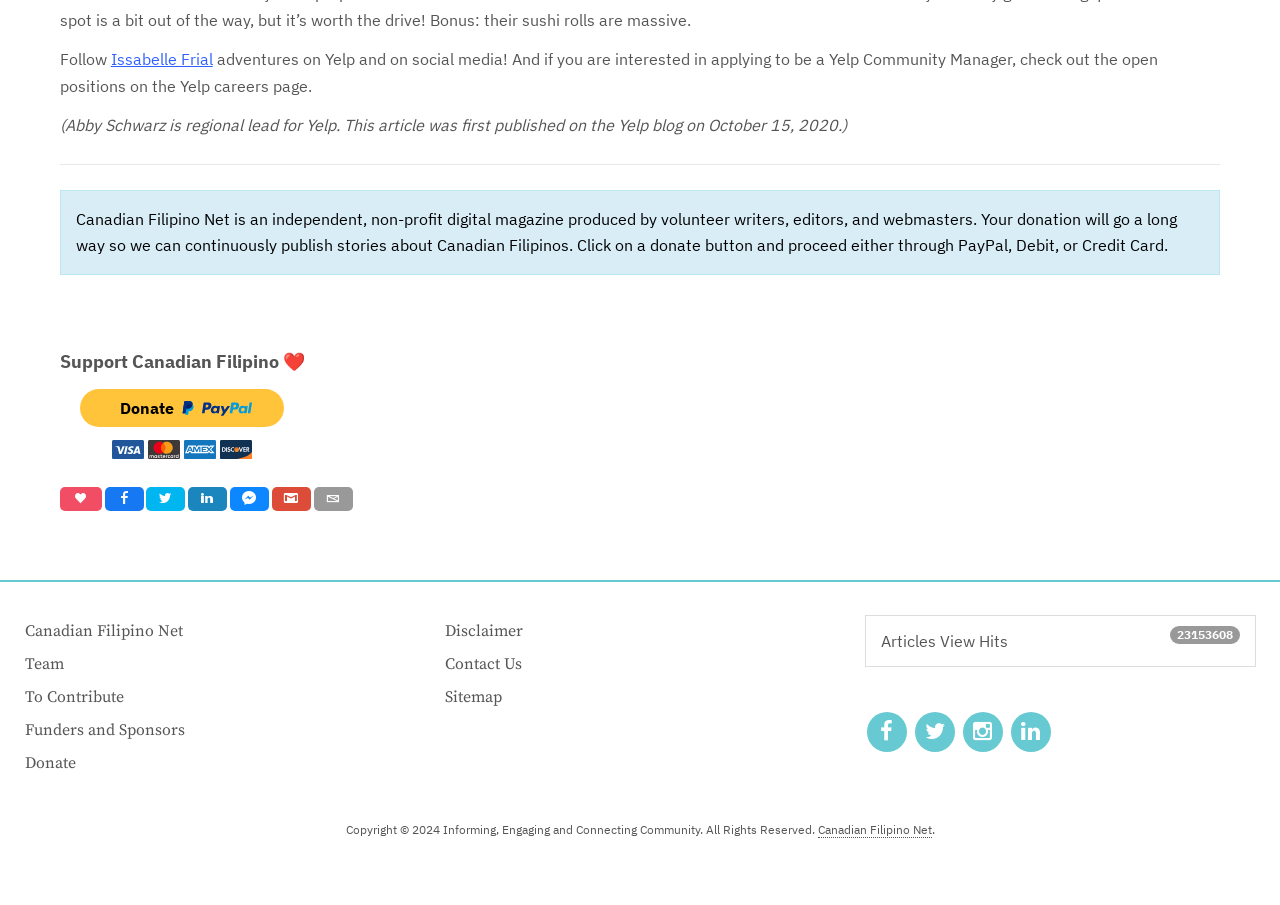Identify the bounding box coordinates of the area you need to click to perform the following instruction: "Donate".

[0.094, 0.439, 0.136, 0.462]